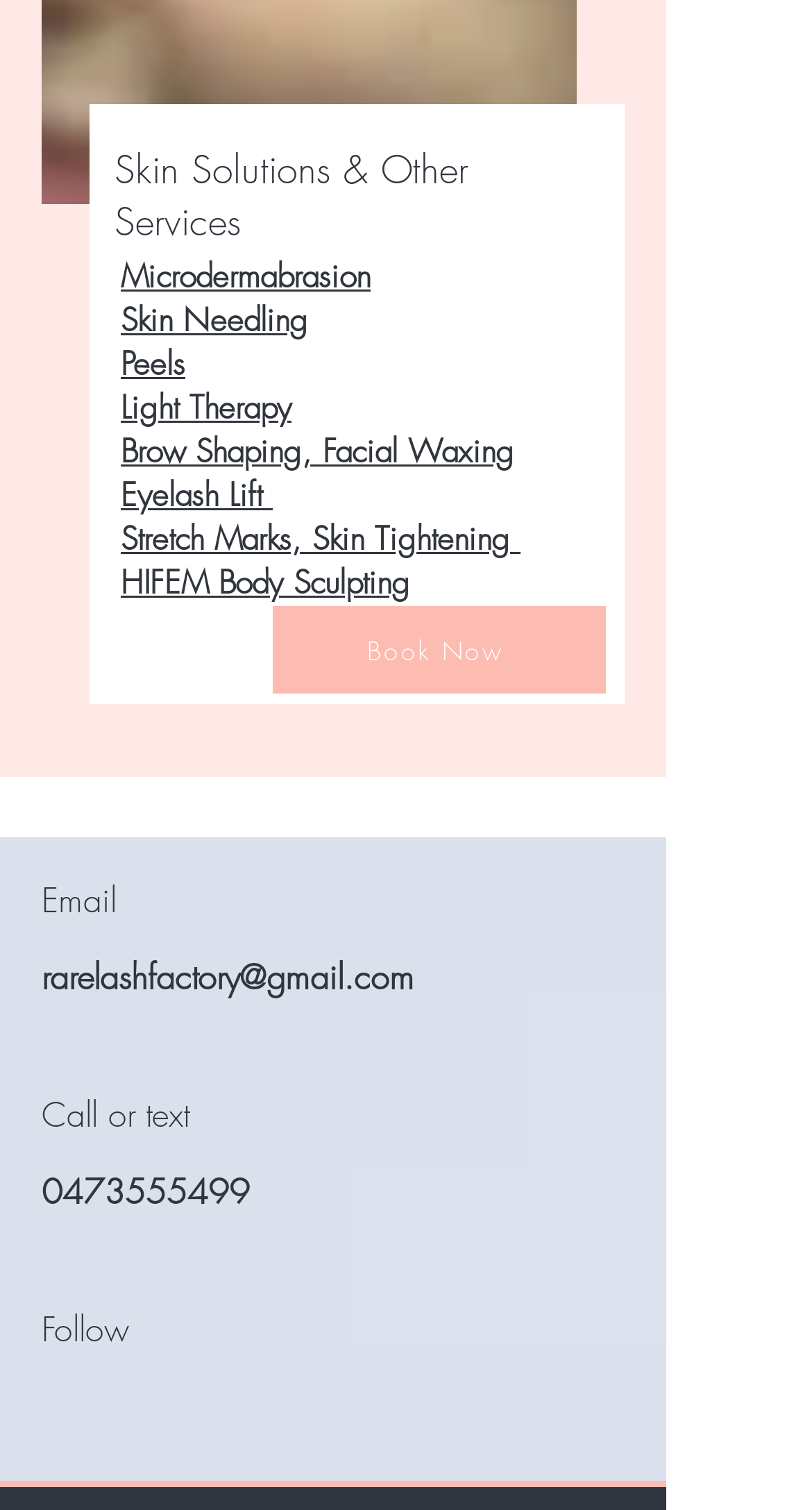Please examine the image and provide a detailed answer to the question: How can I contact this skin solutions provider?

The webpage provides an email address 'rarelashfactory@gmail.com' and a phone number '0473555499' to contact the skin solutions provider. Additionally, there are social media links to Instagram and Facebook to follow them.